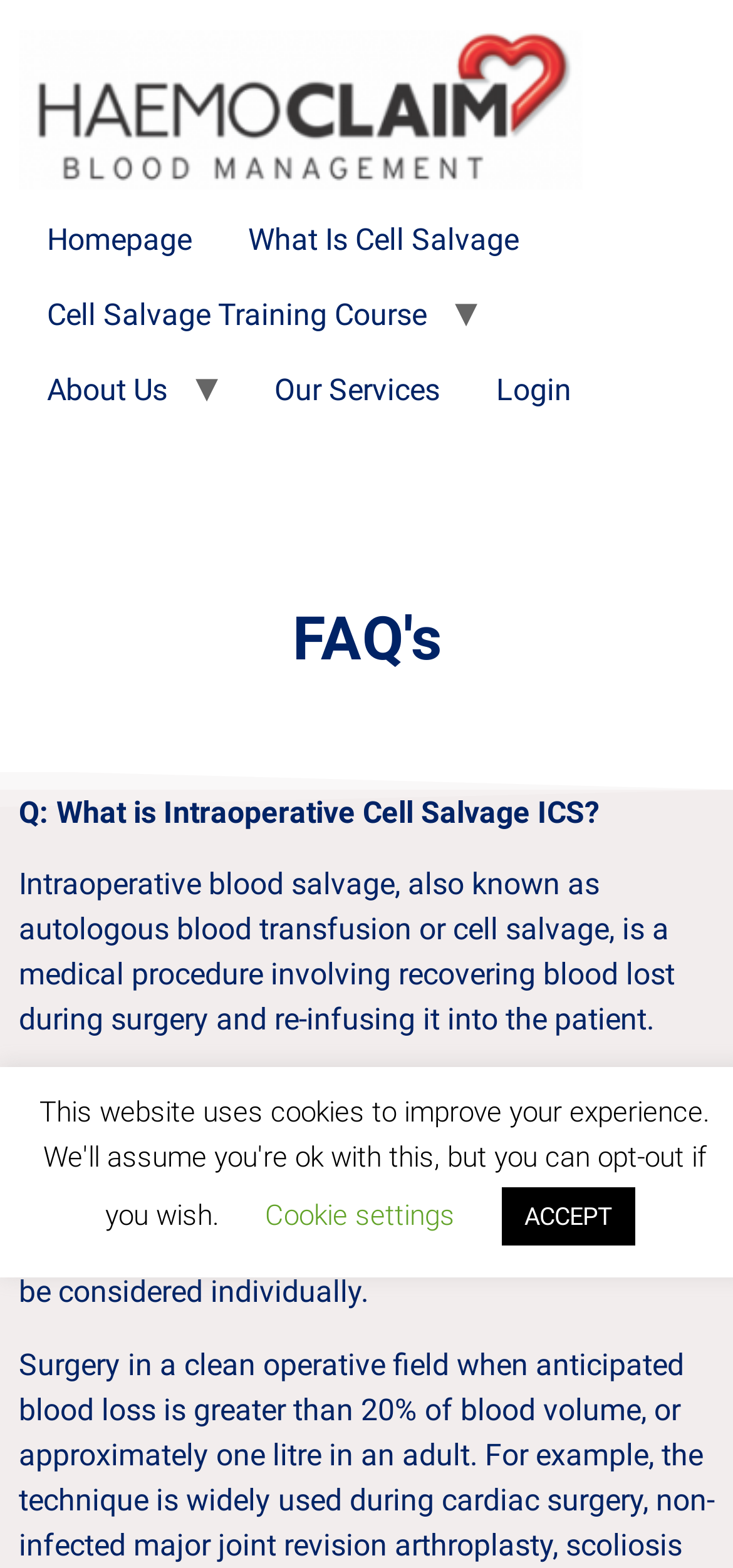Create a detailed narrative describing the layout and content of the webpage.

The webpage is about Haemoclaim Blood Management, specifically its FAQ section. At the top left, there is a logo image and a link to "Haemoclaim Blood Management" alongside a link to the "Homepage". To the right of these links, there are several other links, including "What Is Cell Salvage", "Cell Salvage Training Course", "About Us", "Our Services", and "Login".

Below these links, there is a heading that reads "FAQ's". Under this heading, there are several questions and answers. The first question is "Q: What is Intraoperative Cell Salvage ICS?" followed by a detailed answer that explains the medical procedure. The next question is "Q: Who can have ICS?" with an answer that discusses patient selection for the use of intra-operative cell salvage.

At the bottom of the page, there are two buttons: "Cookie settings" and "ACCEPT".